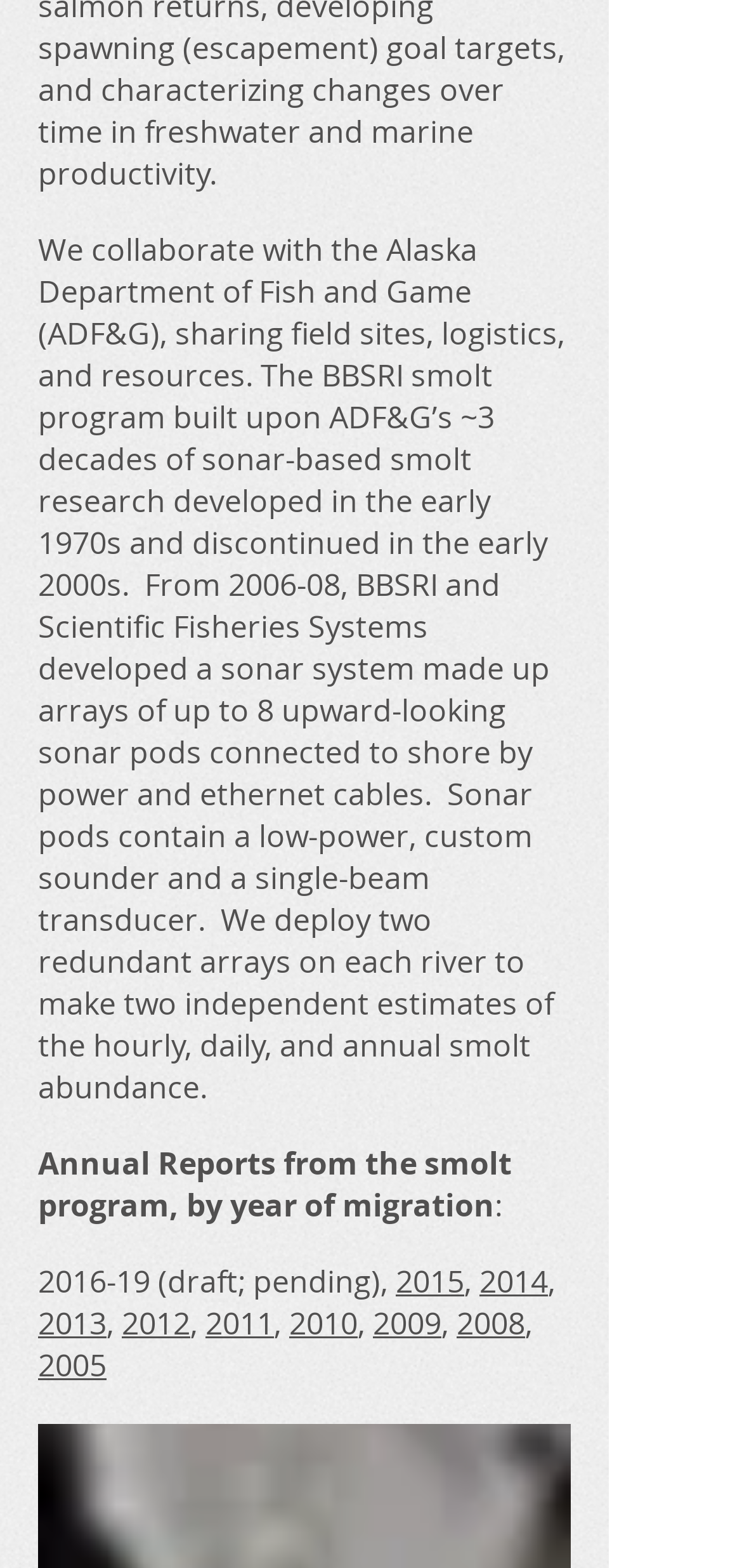Using the element description: "2010", determine the bounding box coordinates. The coordinates should be in the format [left, top, right, bottom], with values between 0 and 1.

[0.39, 0.83, 0.482, 0.857]